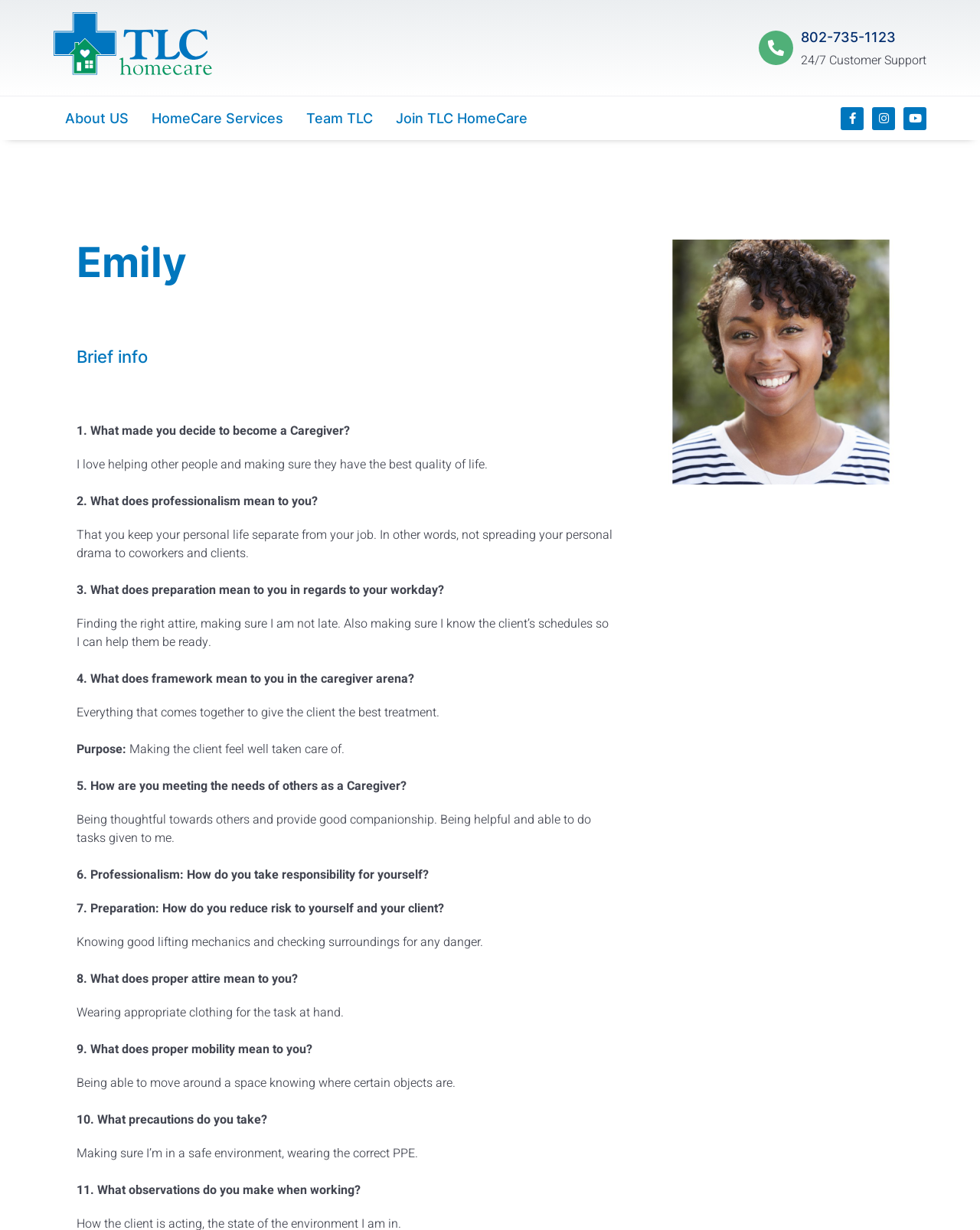What is the attire mentioned in the webpage?
Respond to the question with a single word or phrase according to the image.

Appropriate clothing for the task